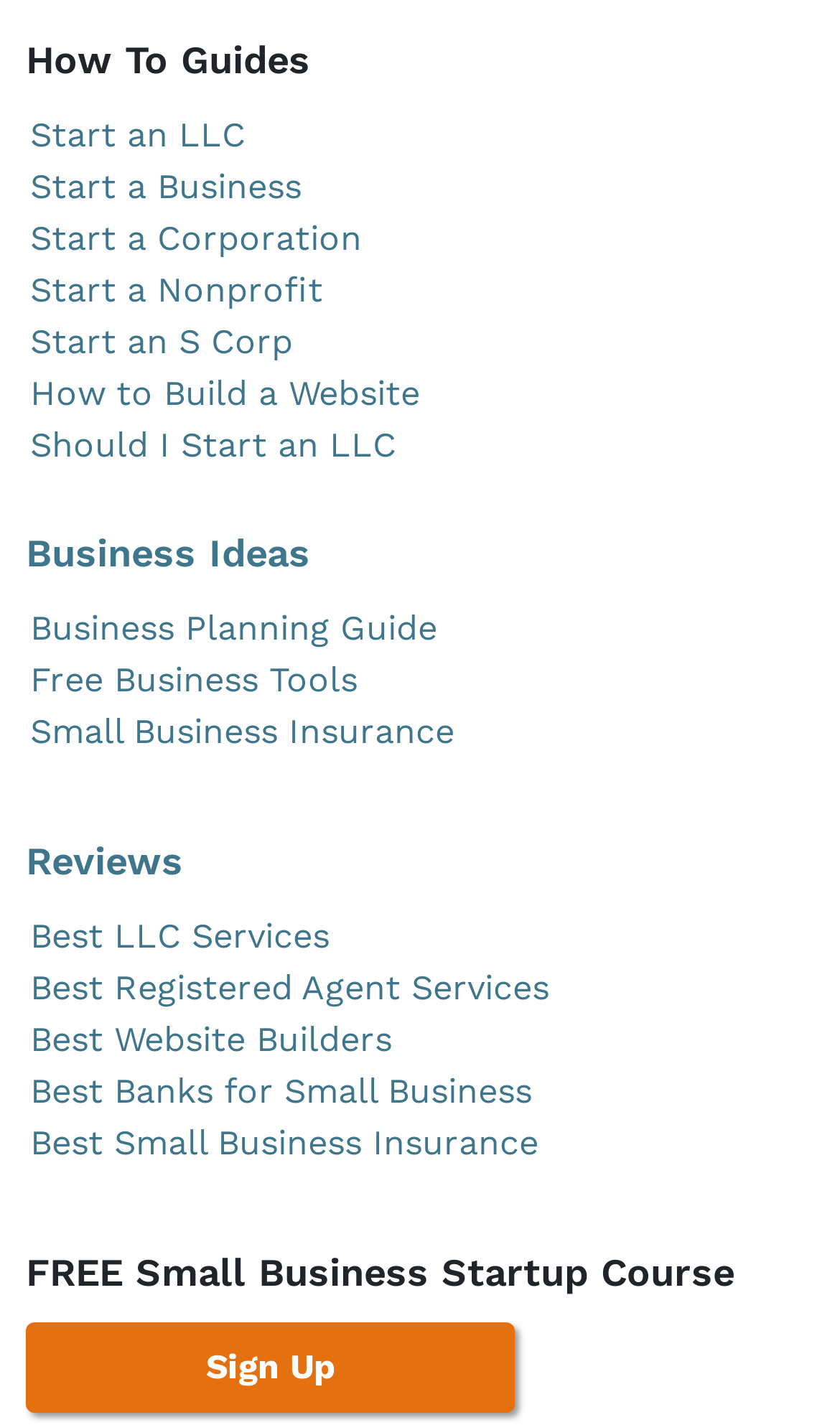Locate the bounding box coordinates of the clickable area to execute the instruction: "Sign up for the small business startup course". Provide the coordinates as four float numbers between 0 and 1, represented as [left, top, right, bottom].

[0.031, 0.927, 0.613, 0.991]